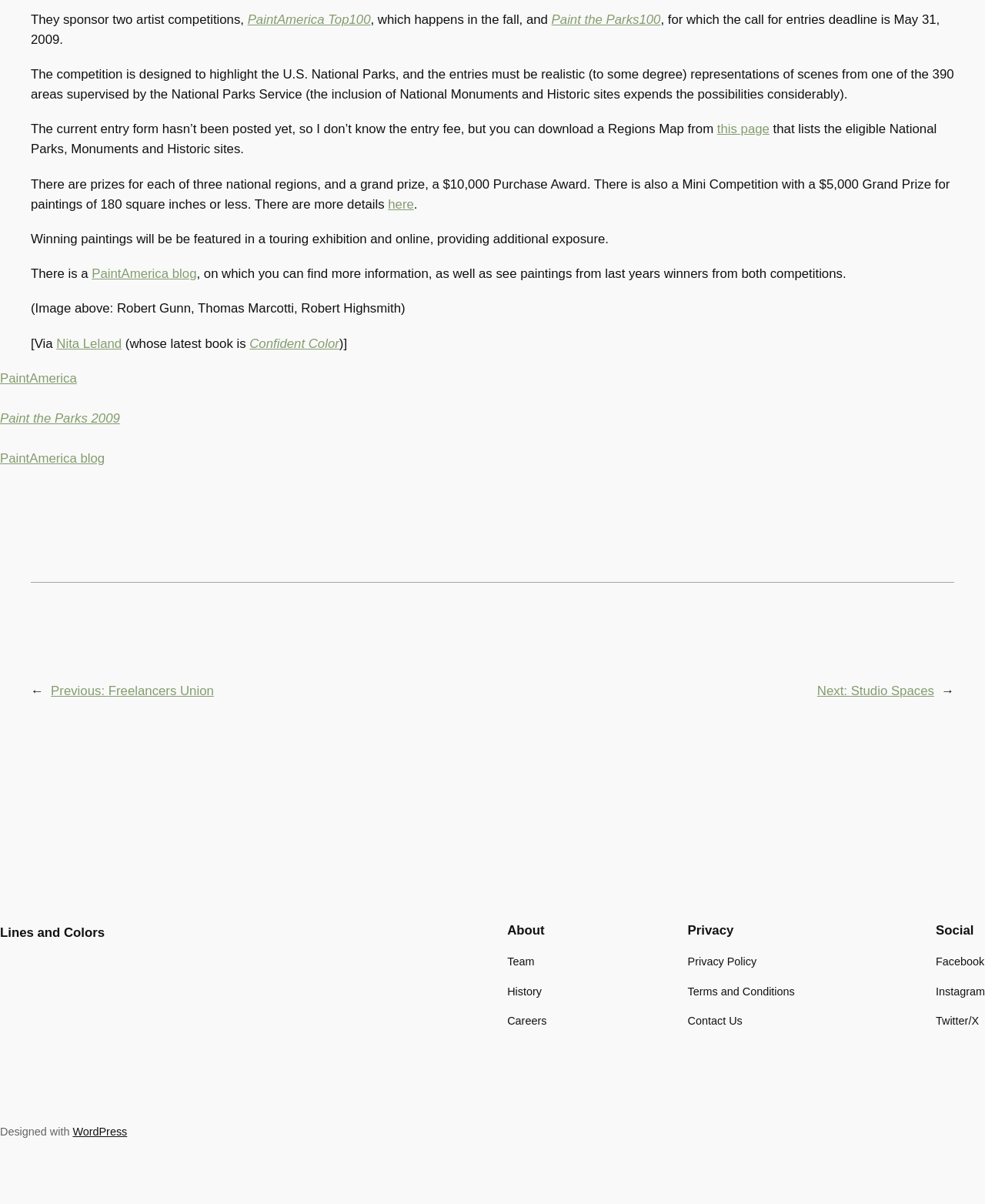Please study the image and answer the question comprehensively:
Where can you find more information about PaintAmerica?

The webpage mentions that there is a PaintAmerica blog where you can find more information about the competition, as well as see paintings from last year's winners from both competitions.